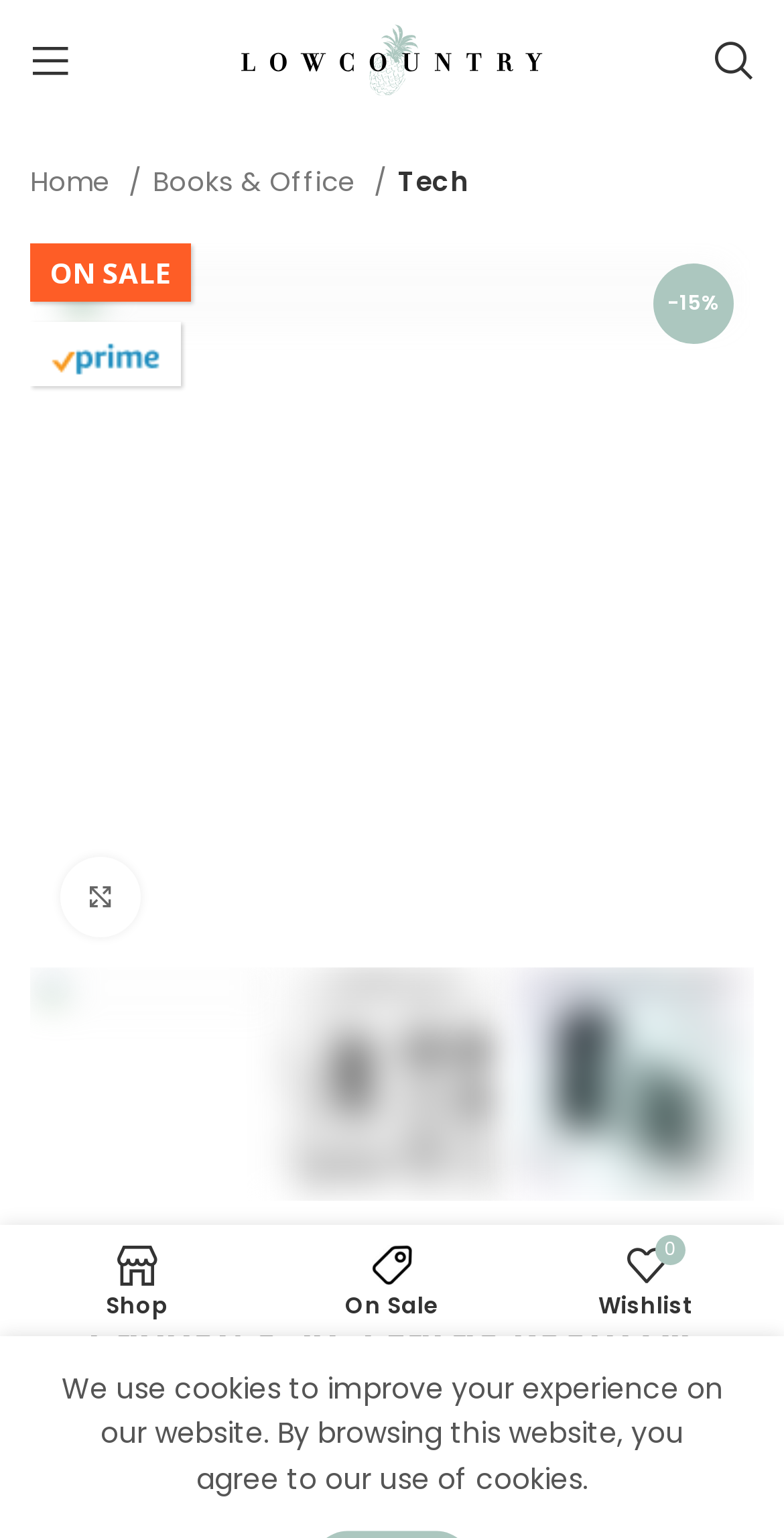Predict the bounding box coordinates of the area that should be clicked to accomplish the following instruction: "Search for products". The bounding box coordinates should consist of four float numbers between 0 and 1, i.e., [left, top, right, bottom].

[0.885, 0.013, 0.987, 0.065]